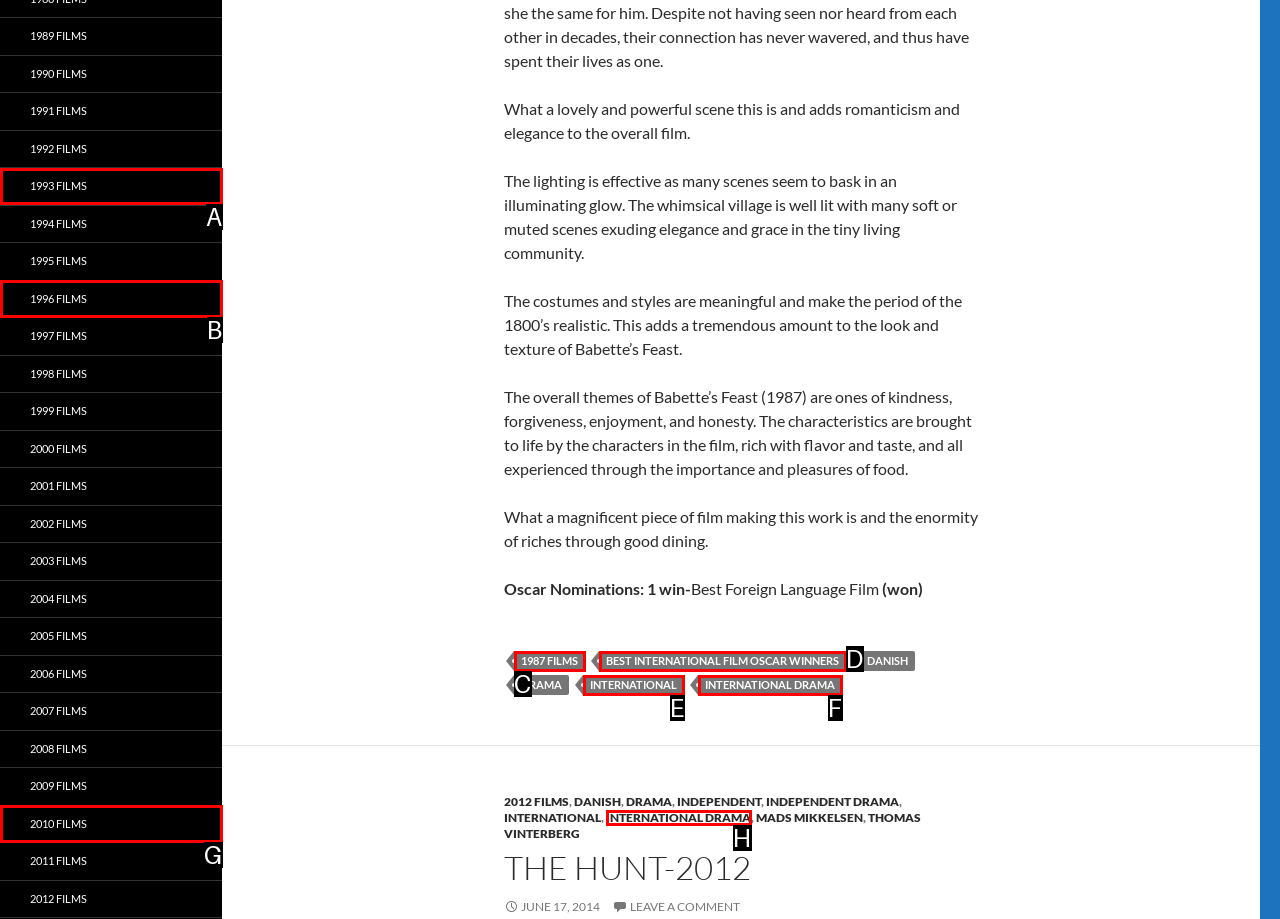Choose the option that aligns with the description: Best International Film Oscar Winners
Respond with the letter of the chosen option directly.

D